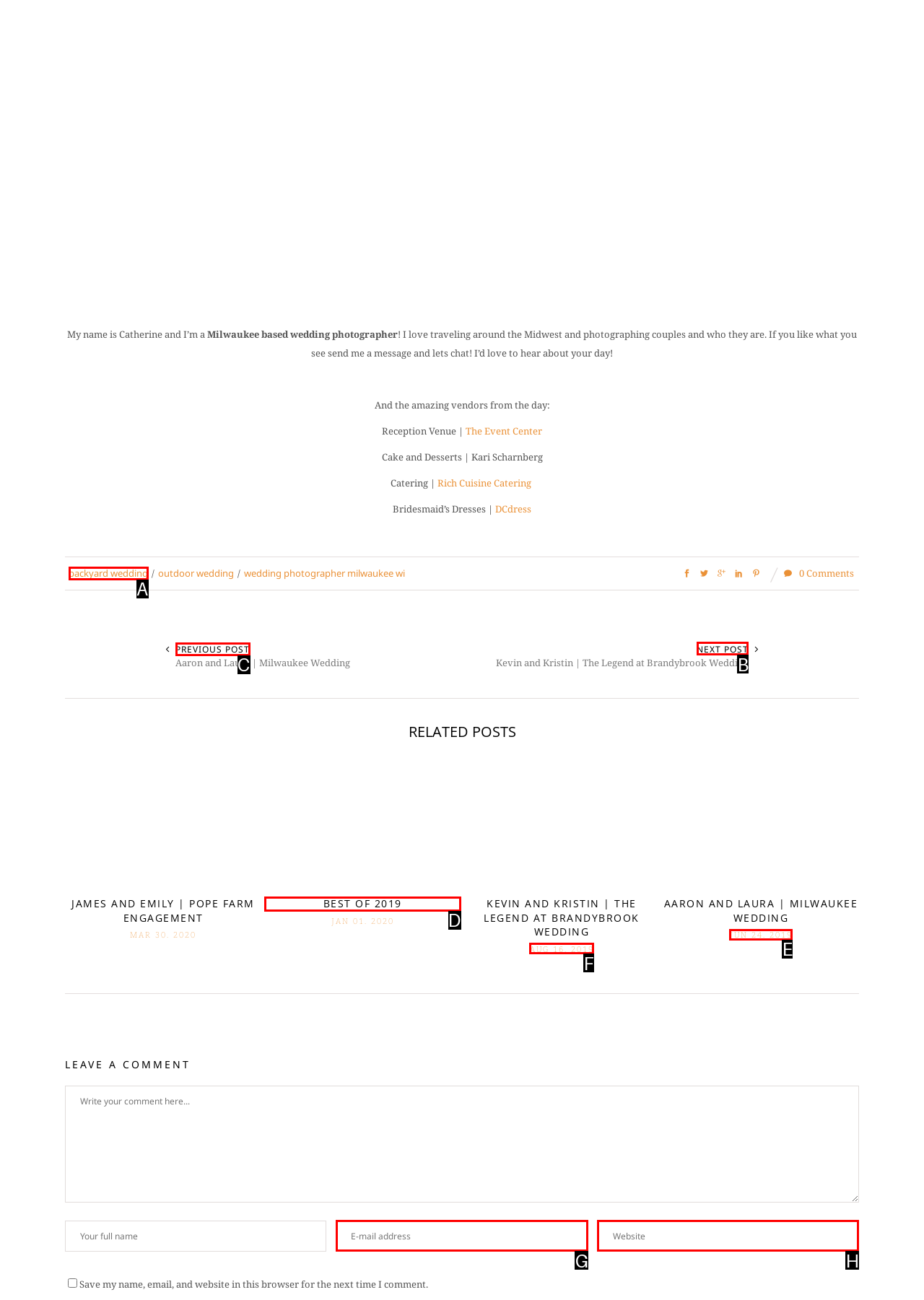Tell me the letter of the UI element to click in order to accomplish the following task: Click the 'NEXT POST 5' link
Answer with the letter of the chosen option from the given choices directly.

B